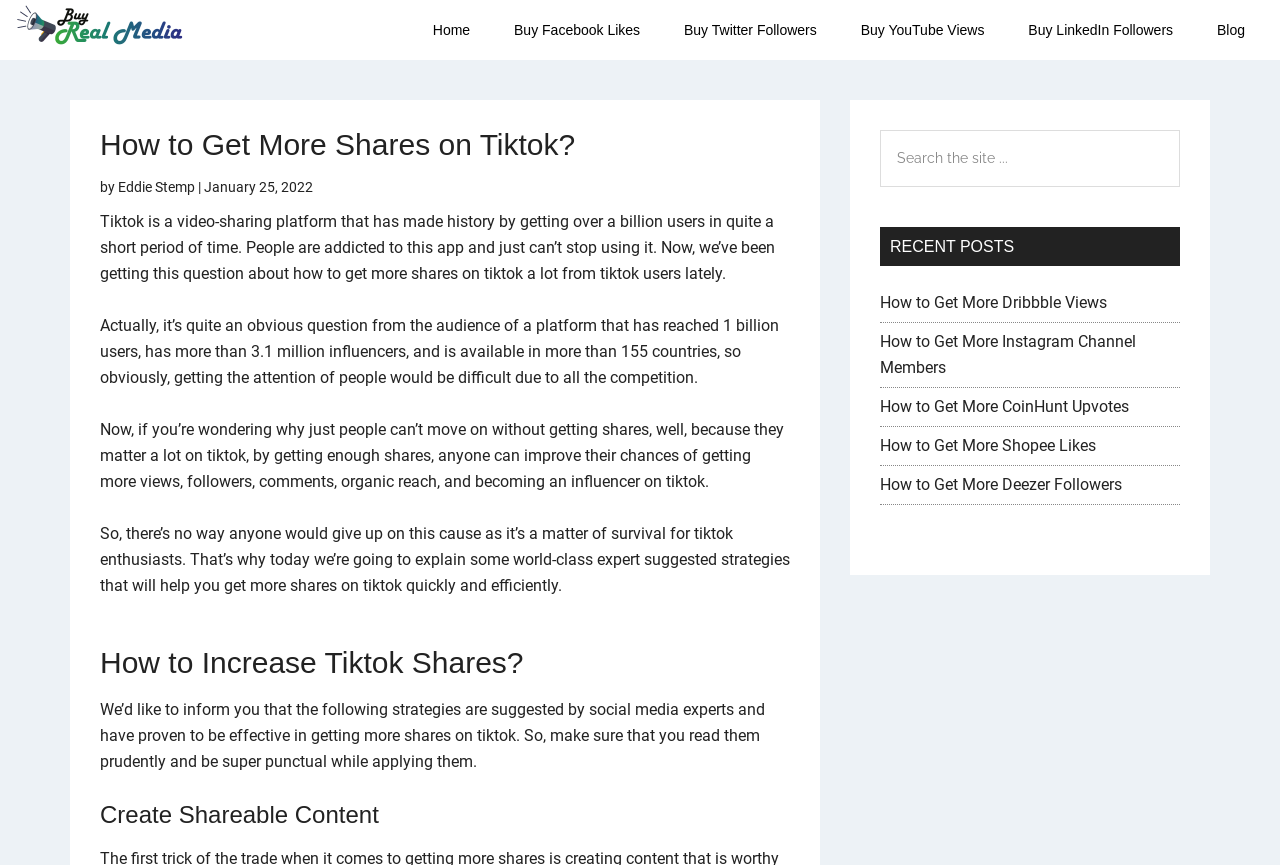Find the bounding box coordinates of the clickable element required to execute the following instruction: "Read the 'How to Get More Shares on Tiktok?' article". Provide the coordinates as four float numbers between 0 and 1, i.e., [left, top, right, bottom].

[0.078, 0.15, 0.617, 0.185]